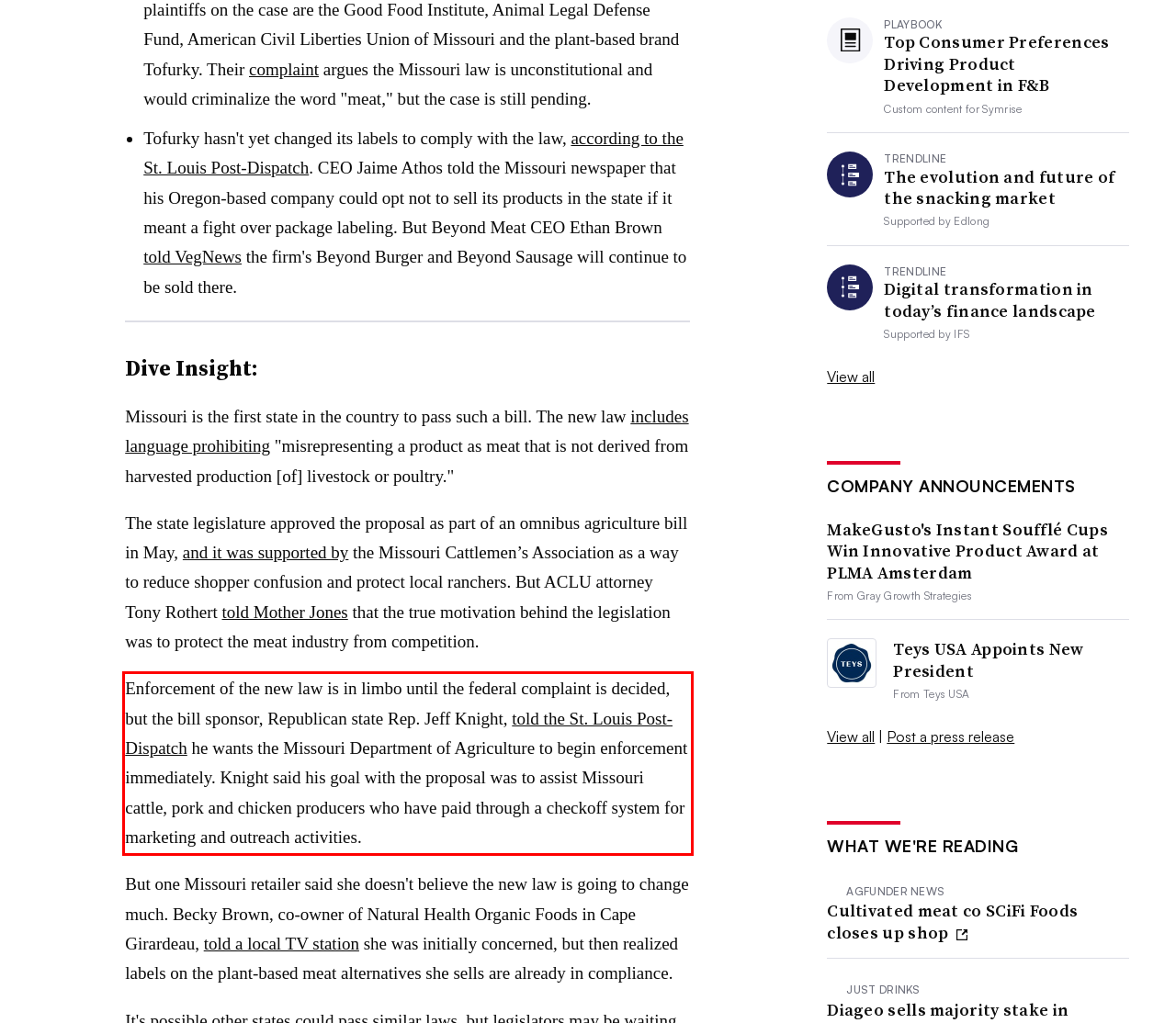Identify and extract the text within the red rectangle in the screenshot of the webpage.

Enforcement of the new law is in limbo until the federal complaint is decided, but the bill sponsor, Republican state Rep. Jeff Knight, told the St. Louis Post-Dispatch he wants the Missouri Department of Agriculture to begin enforcement immediately. Knight said his goal with the proposal was to assist Missouri cattle, pork and chicken producers who have paid through a checkoff system for marketing and outreach activities.